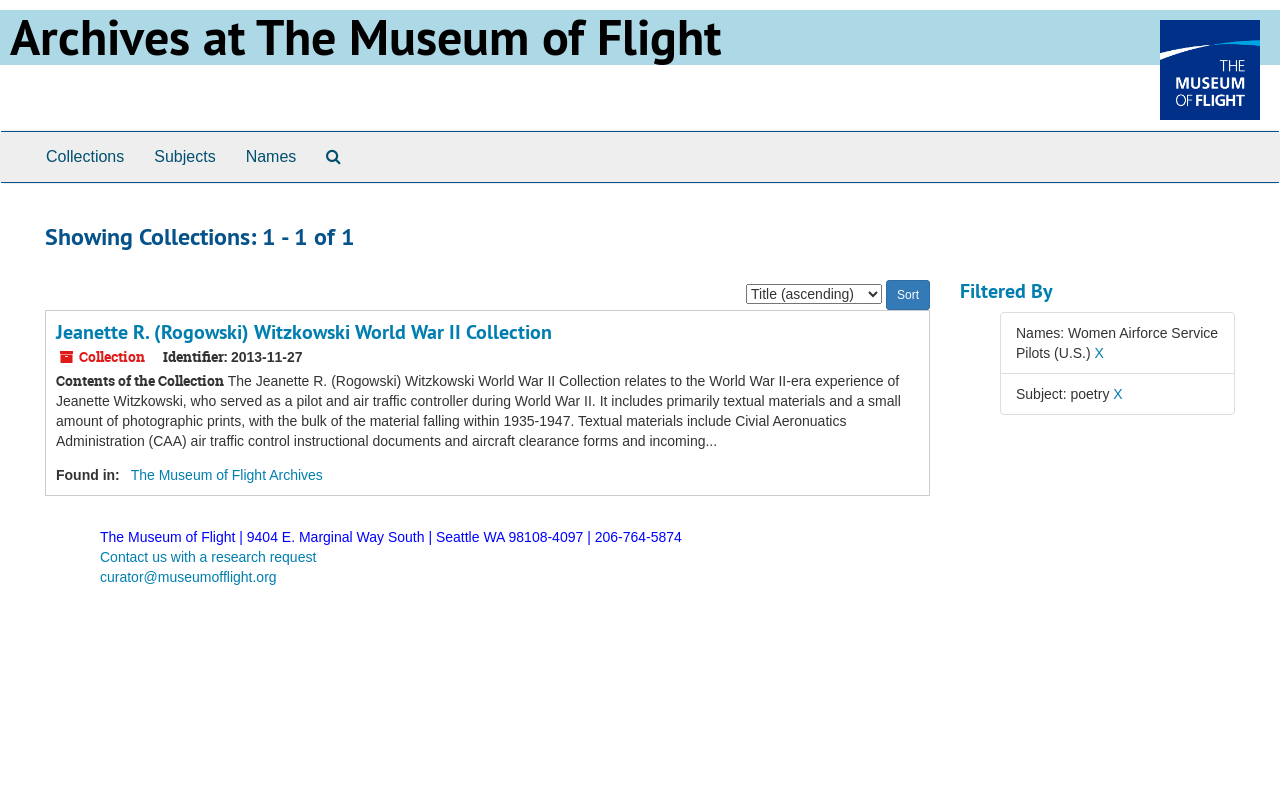Locate the UI element described by parent_node: Sort by: name="commit" value="Sort" and provide its bounding box coordinates. Use the format (top-left x, top-left y, bottom-right x, bottom-right y) with all values as floating point numbers between 0 and 1.

[0.692, 0.354, 0.727, 0.392]